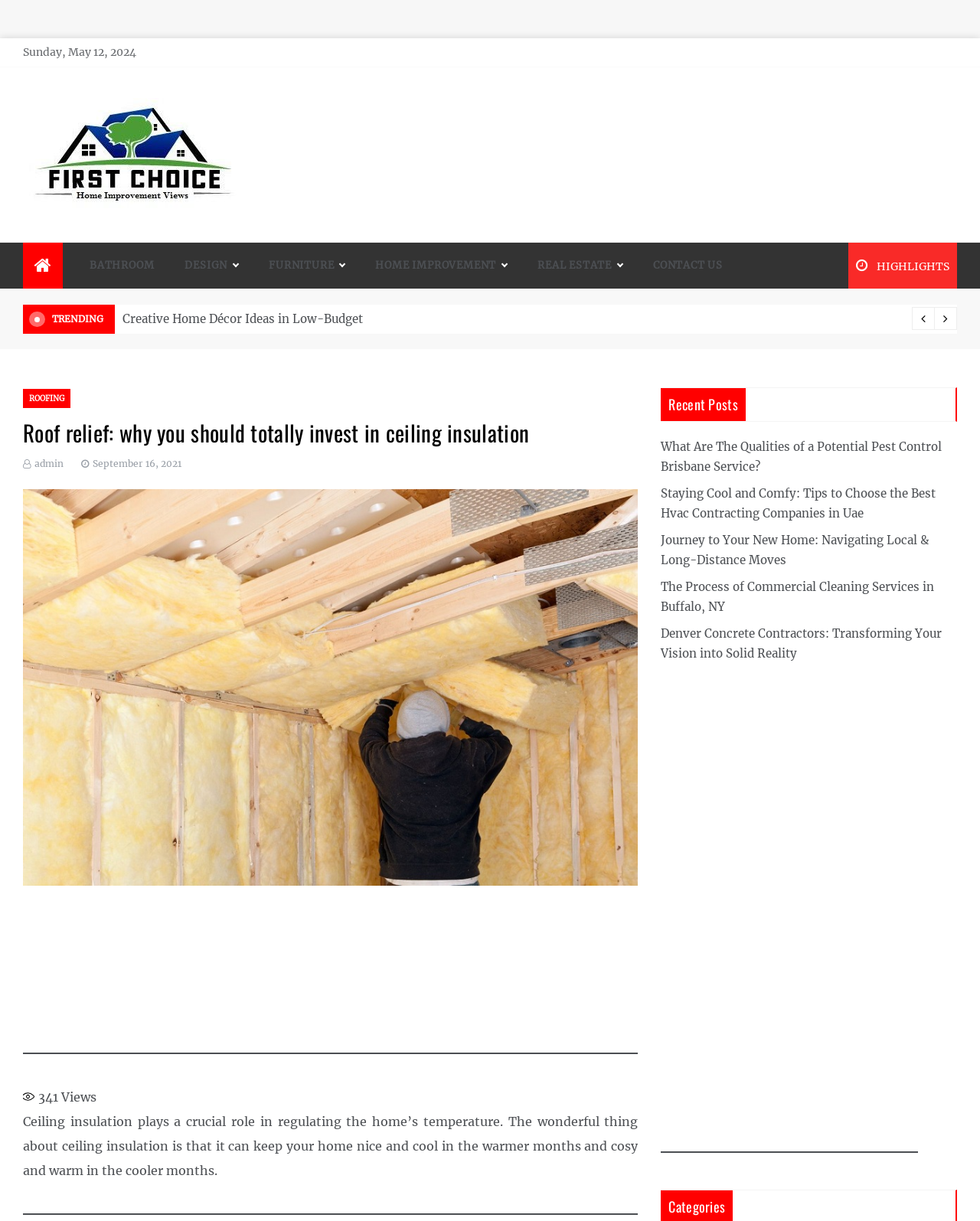Please provide the bounding box coordinates for the UI element as described: "aria-label="Advertisement" name="aswift_4" title="Advertisement"". The coordinates must be four floats between 0 and 1, represented as [left, top, right, bottom].

[0.674, 0.568, 0.937, 0.944]